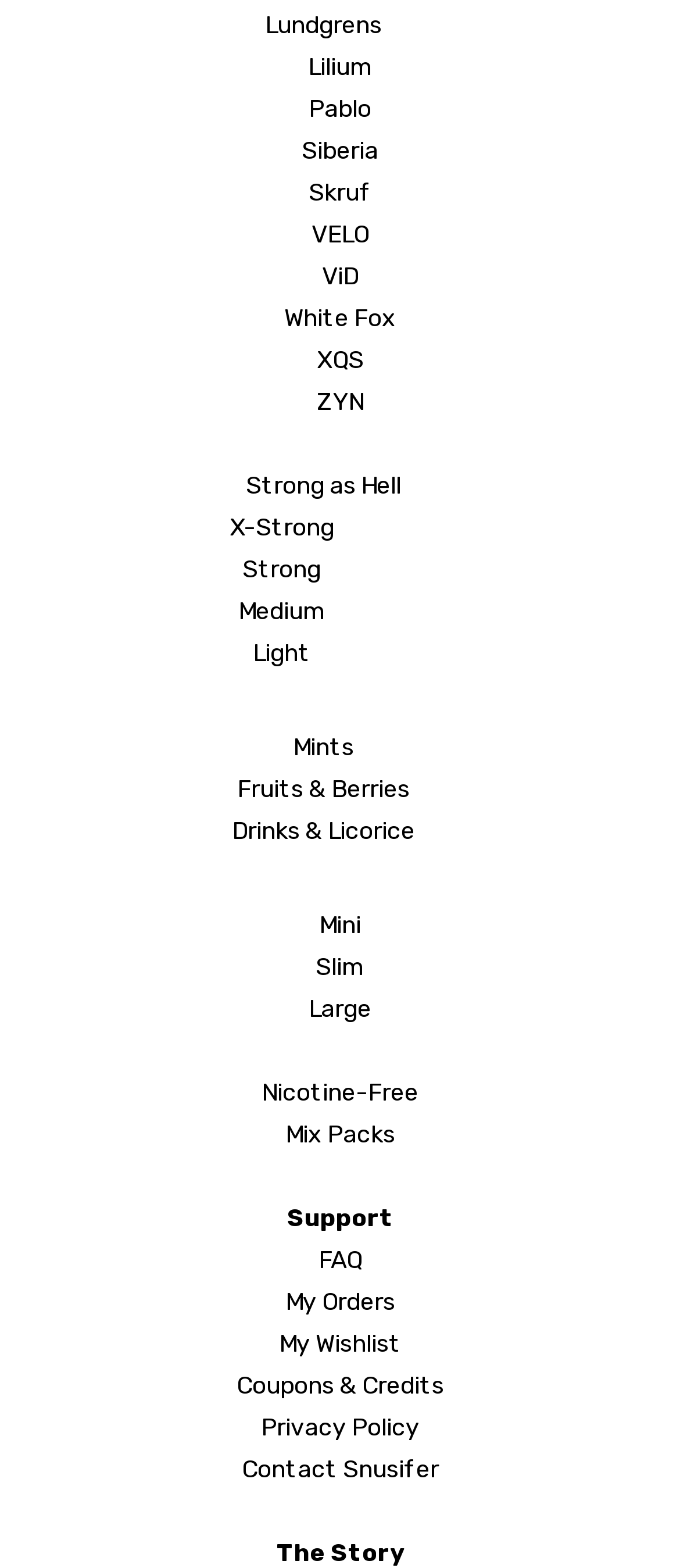Find the UI element described as: "Fruits & Berries" and predict its bounding box coordinates. Ensure the coordinates are four float numbers between 0 and 1, [left, top, right, bottom].

[0.349, 0.494, 0.651, 0.513]